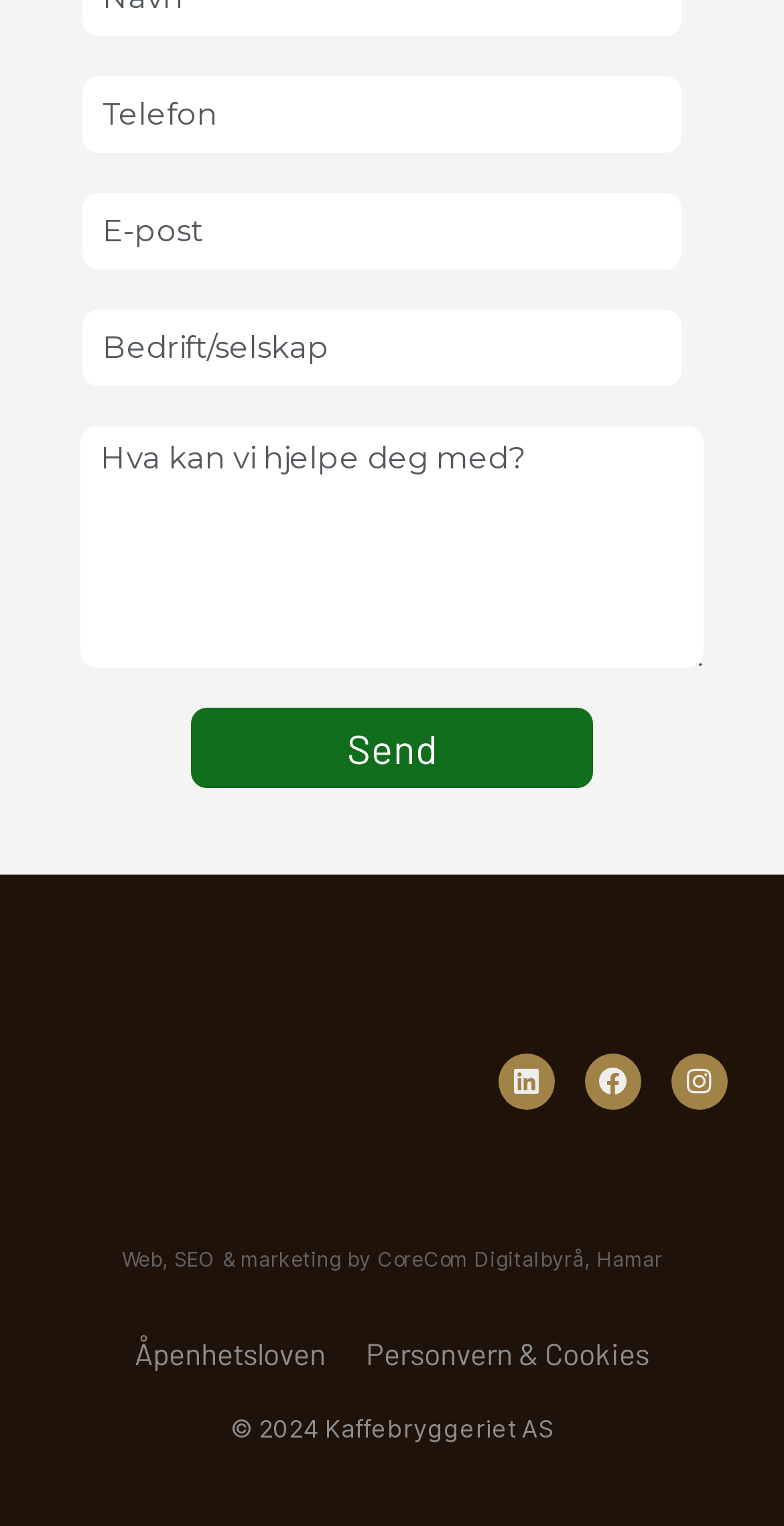Can you give a comprehensive explanation to the question given the content of the image?
What is the purpose of this webpage?

Based on the presence of textboxes for phone number, email, and organization, and a 'Send' button, it appears that this webpage is designed for users to contact the organization, Kaffebryggeriet AS.